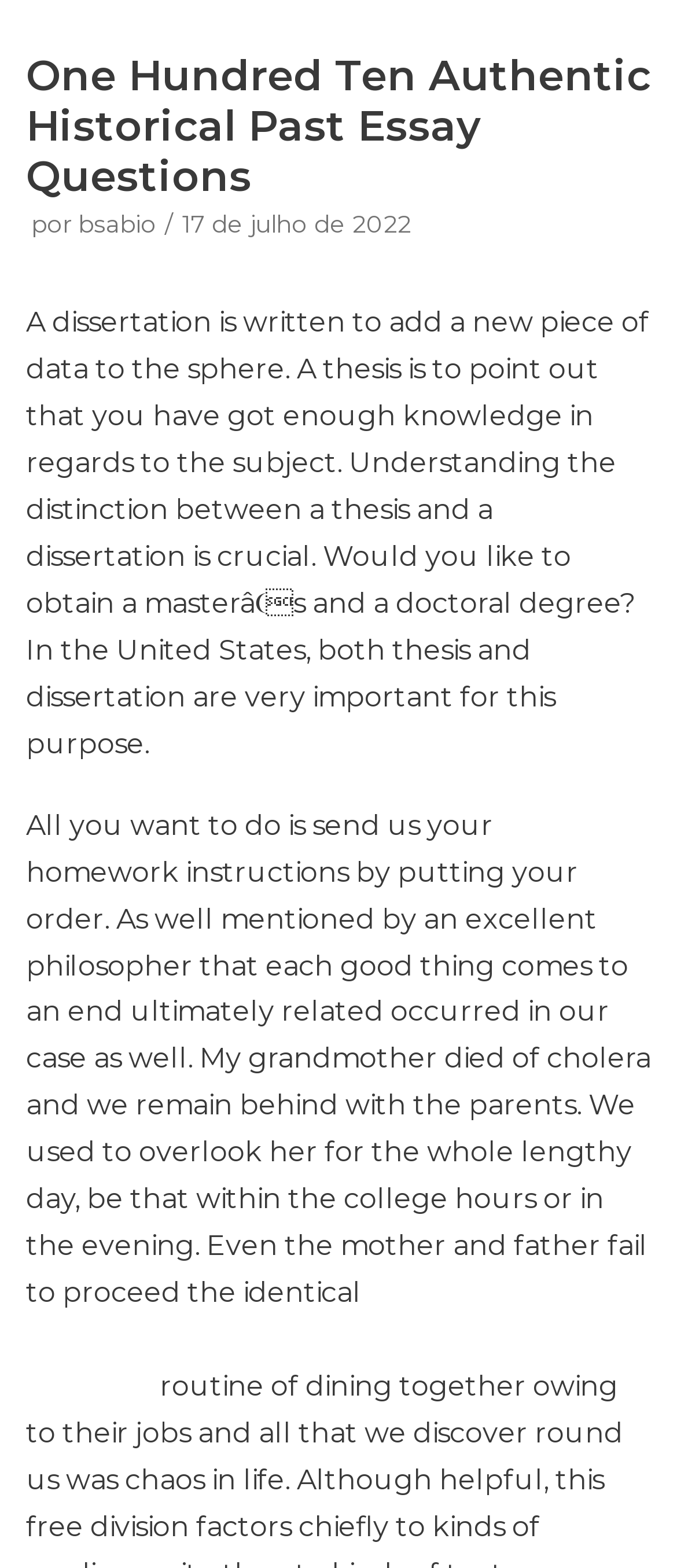When was the webpage last updated?
Based on the visual content, answer with a single word or a brief phrase.

17 de julho de 2022